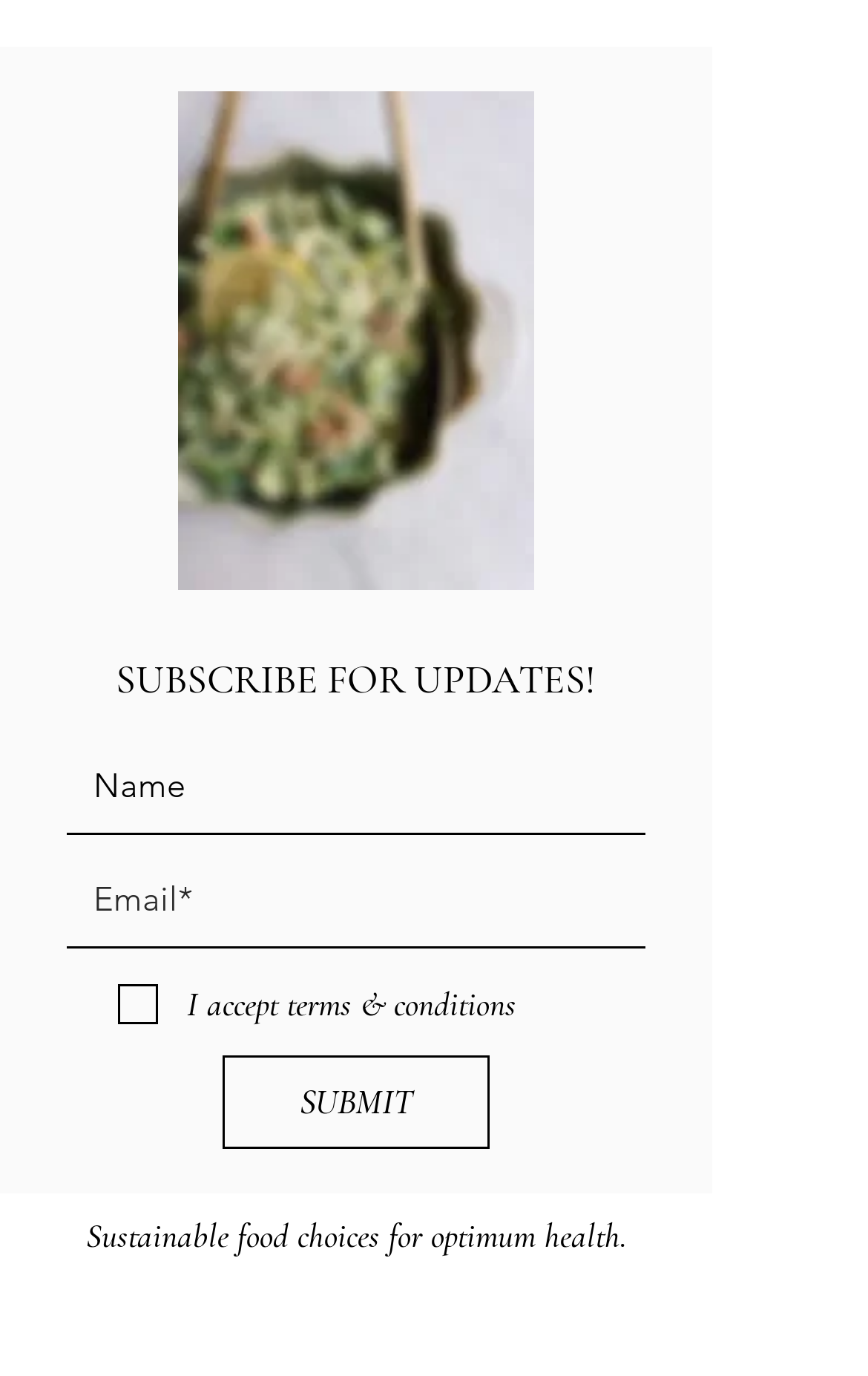What is the theme of the webpage?
Please provide a single word or phrase as your answer based on the screenshot.

Sustainable food choices